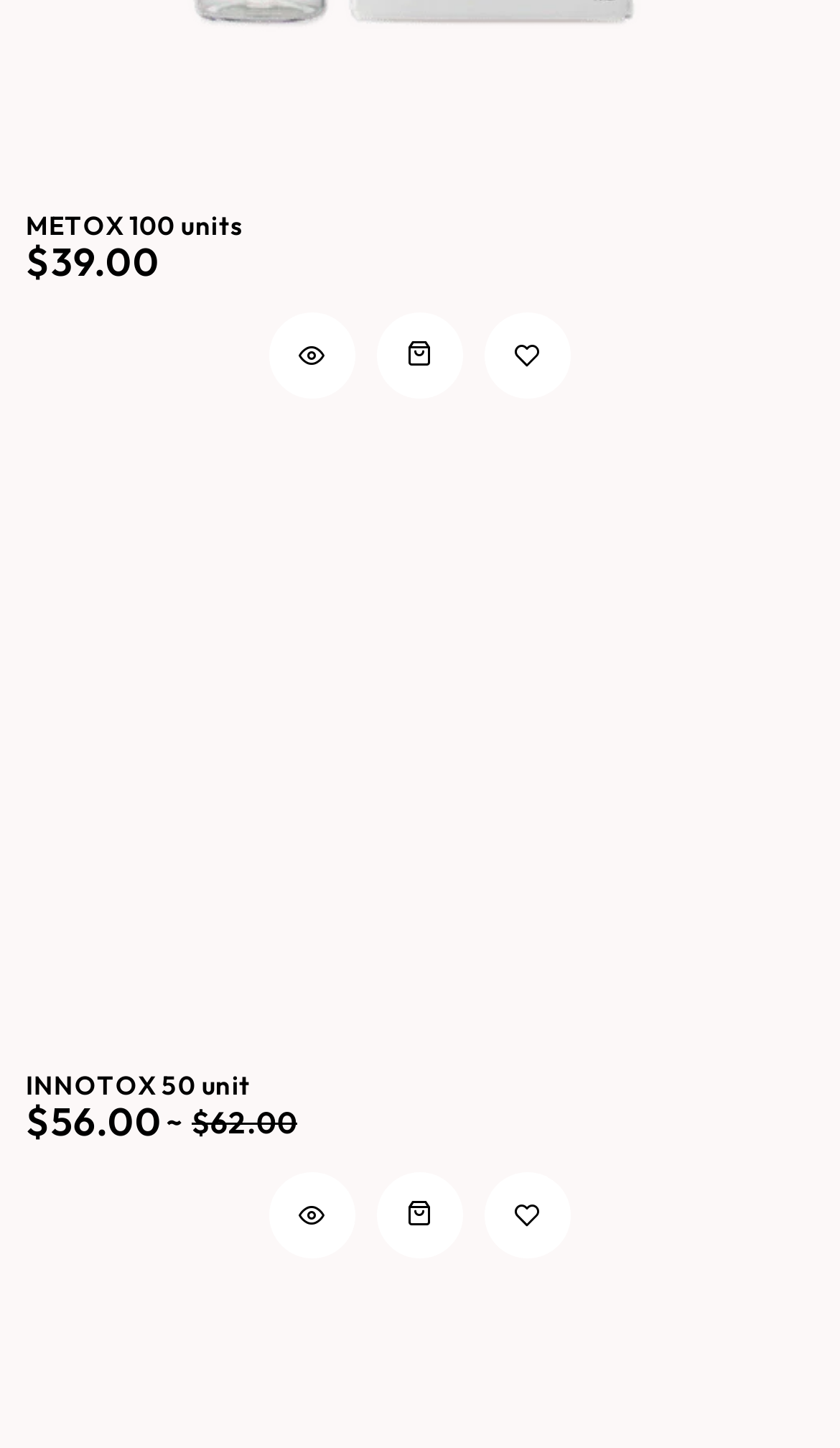Determine the bounding box coordinates of the region to click in order to accomplish the following instruction: "add to cart". Provide the coordinates as four float numbers between 0 and 1, specifically [left, top, right, bottom].

[0.449, 0.215, 0.551, 0.275]